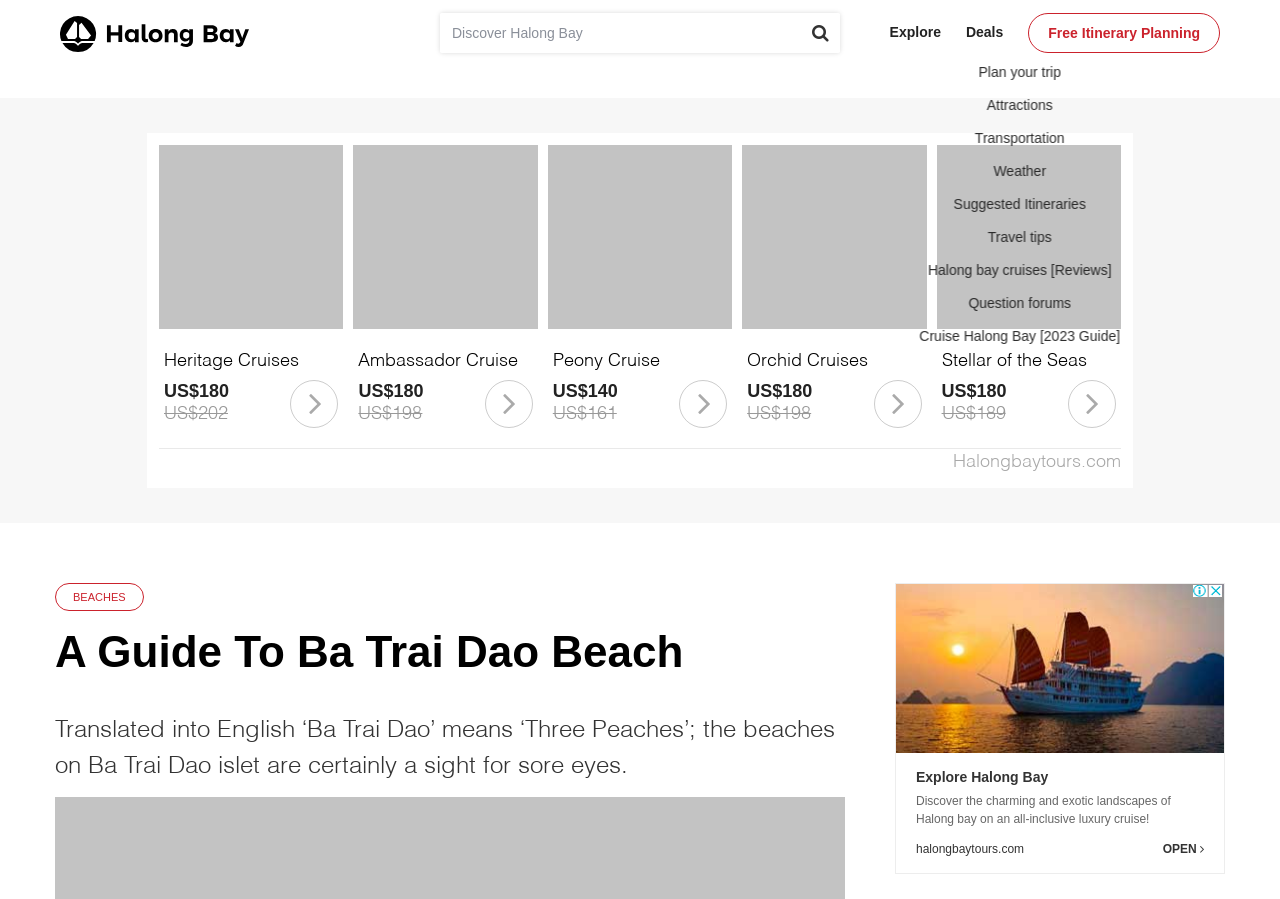Could you specify the bounding box coordinates for the clickable section to complete the following instruction: "Plan a free itinerary"?

[0.803, 0.014, 0.953, 0.059]